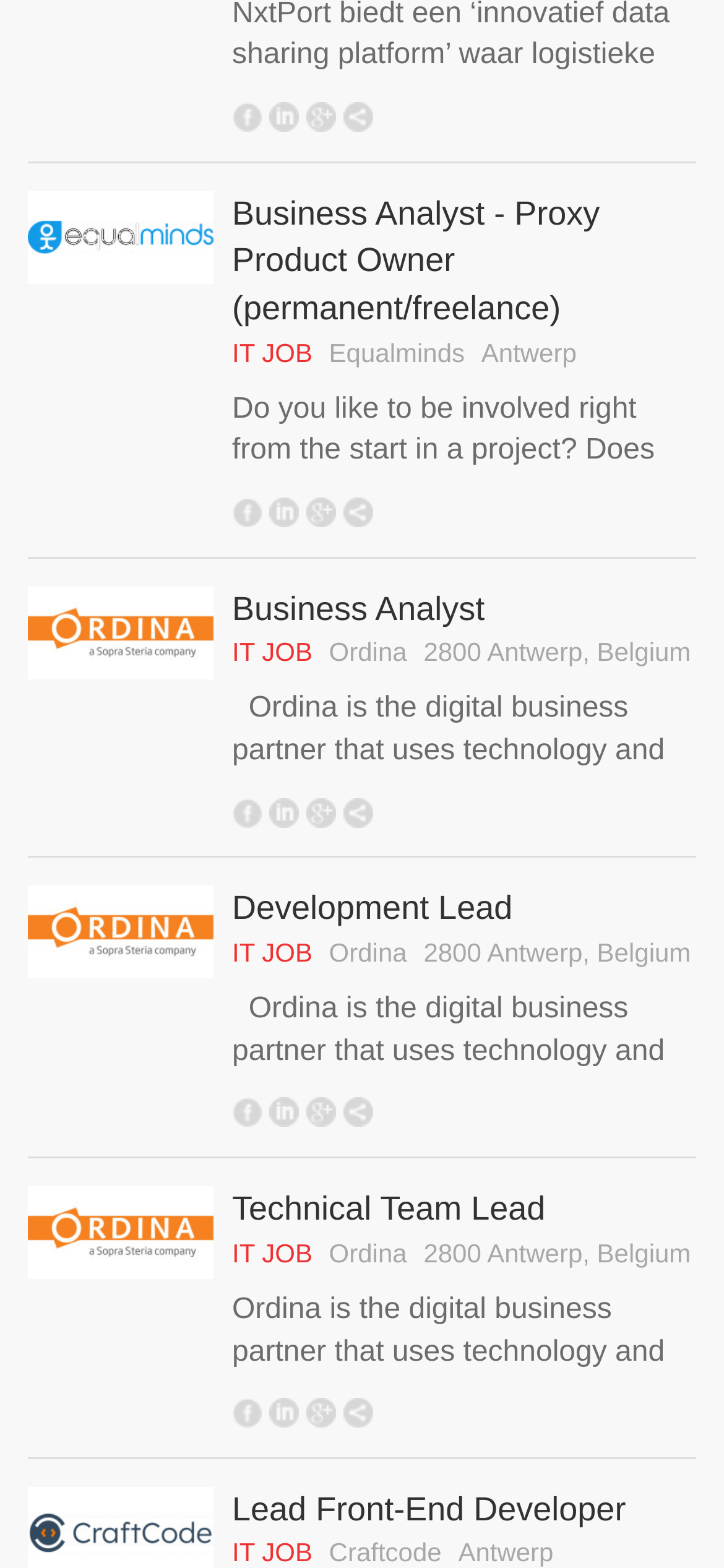Find the bounding box coordinates of the clickable element required to execute the following instruction: "Enter your name". Provide the coordinates as four float numbers between 0 and 1, i.e., [left, top, right, bottom].

None